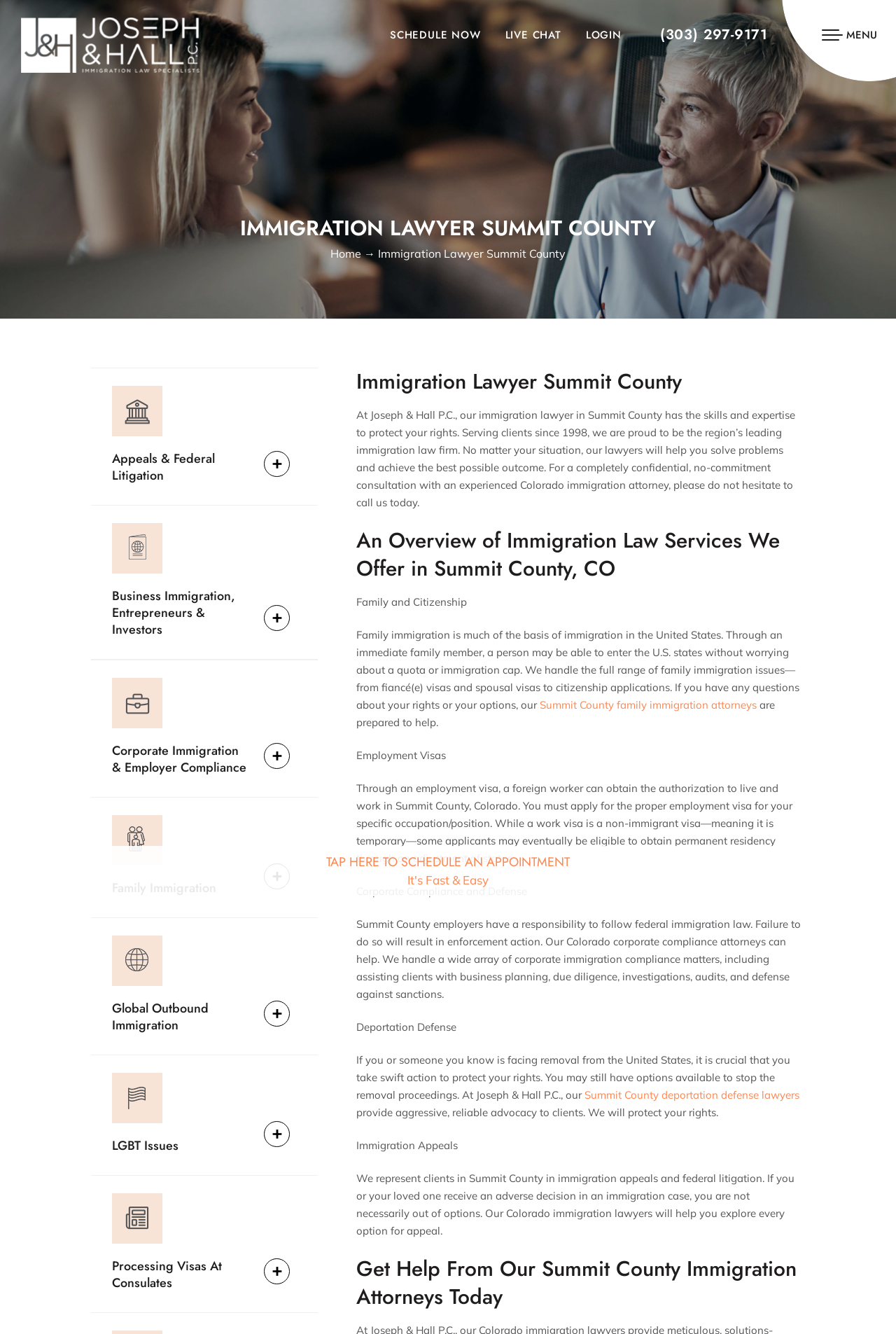Can you look at the image and give a comprehensive answer to the question:
How can I schedule an appointment?

The webpage provides a call-to-action button that says 'TAP HERE TO SCHEDULE AN APPOINTMENT It's Fast & Easy'. This button is located at the bottom of the webpage and allows users to schedule an appointment with the law firm.